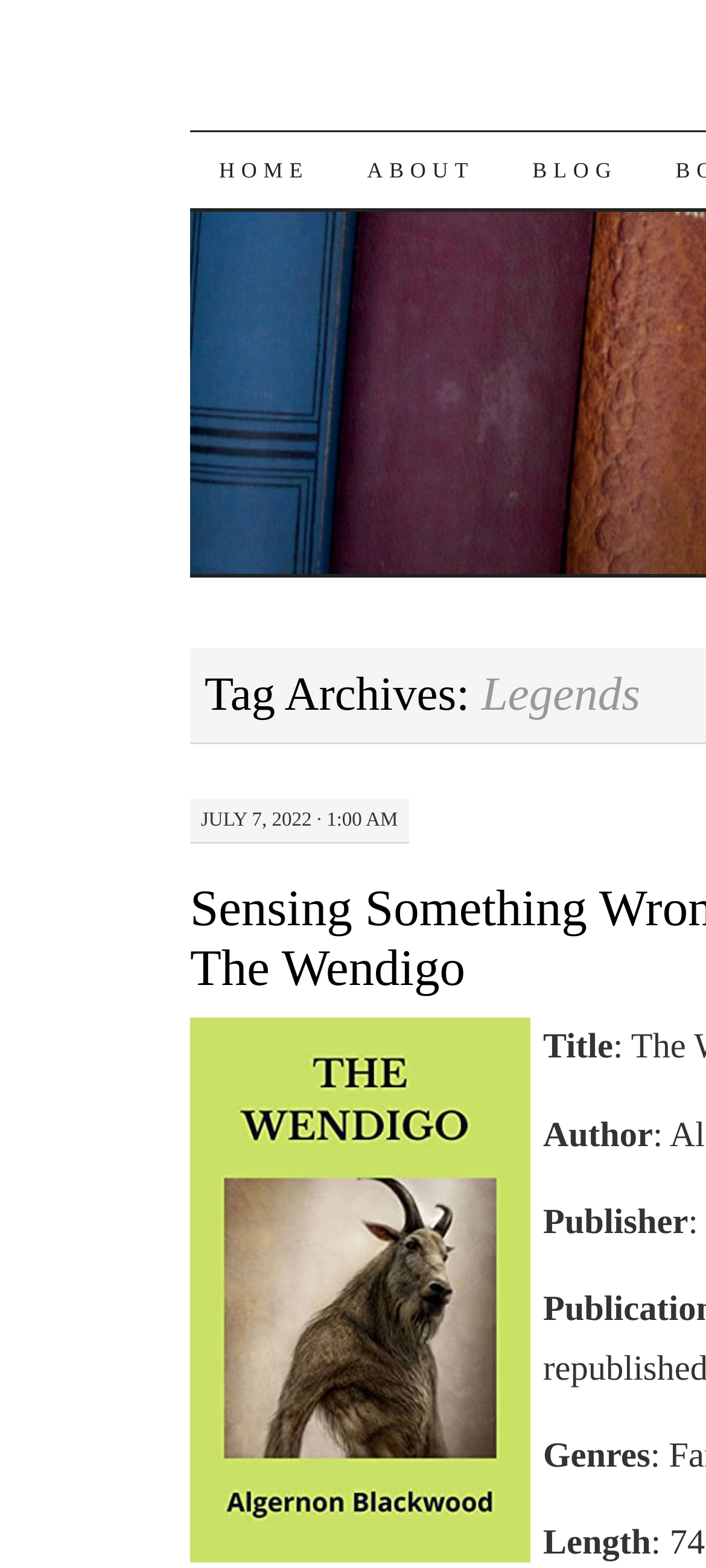Determine the bounding box coordinates for the UI element with the following description: "About". The coordinates should be four float numbers between 0 and 1, represented as [left, top, right, bottom].

[0.479, 0.084, 0.713, 0.133]